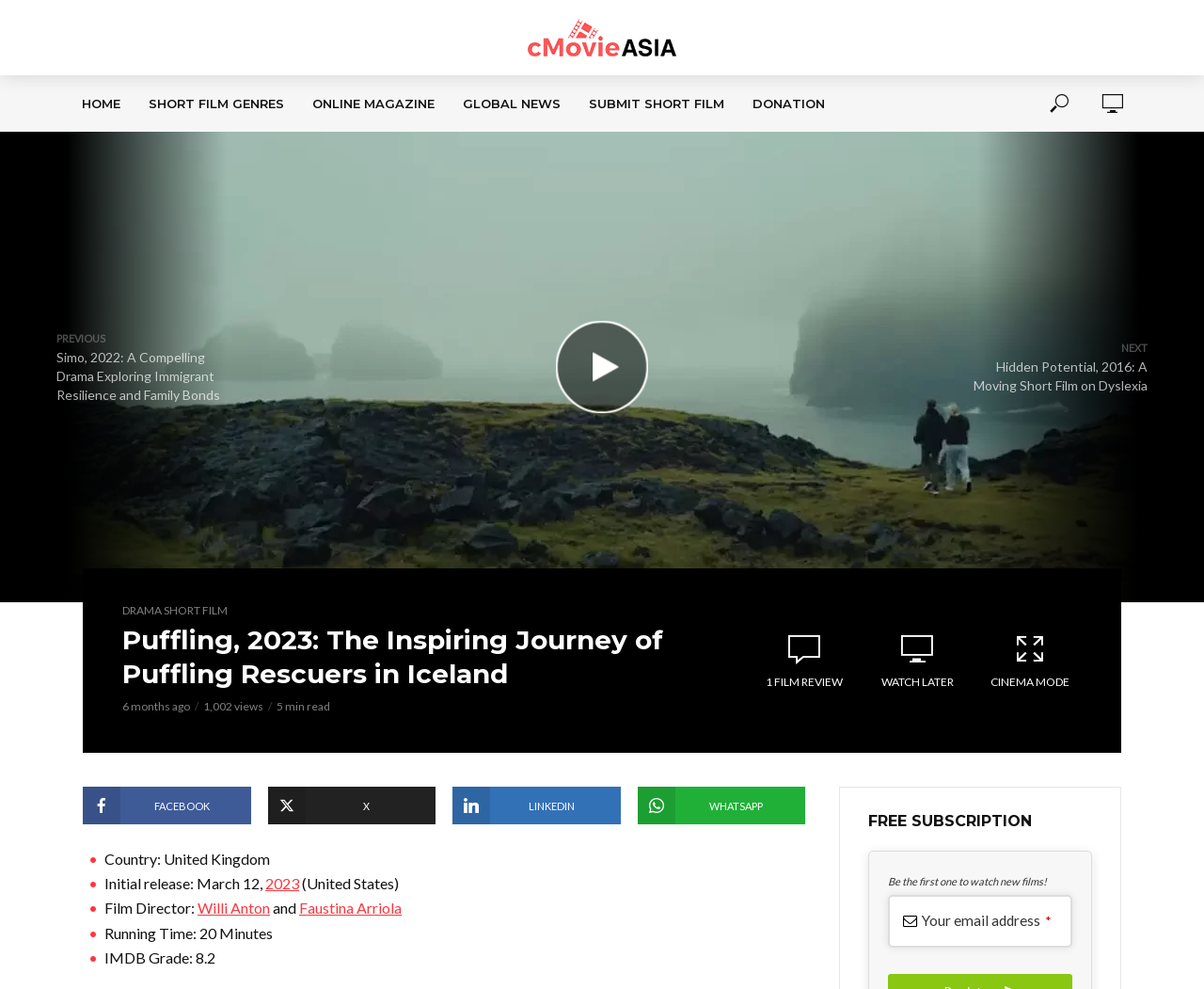Please reply to the following question using a single word or phrase: 
What is the name of the film director?

Willi Anton and Faustina Arriola